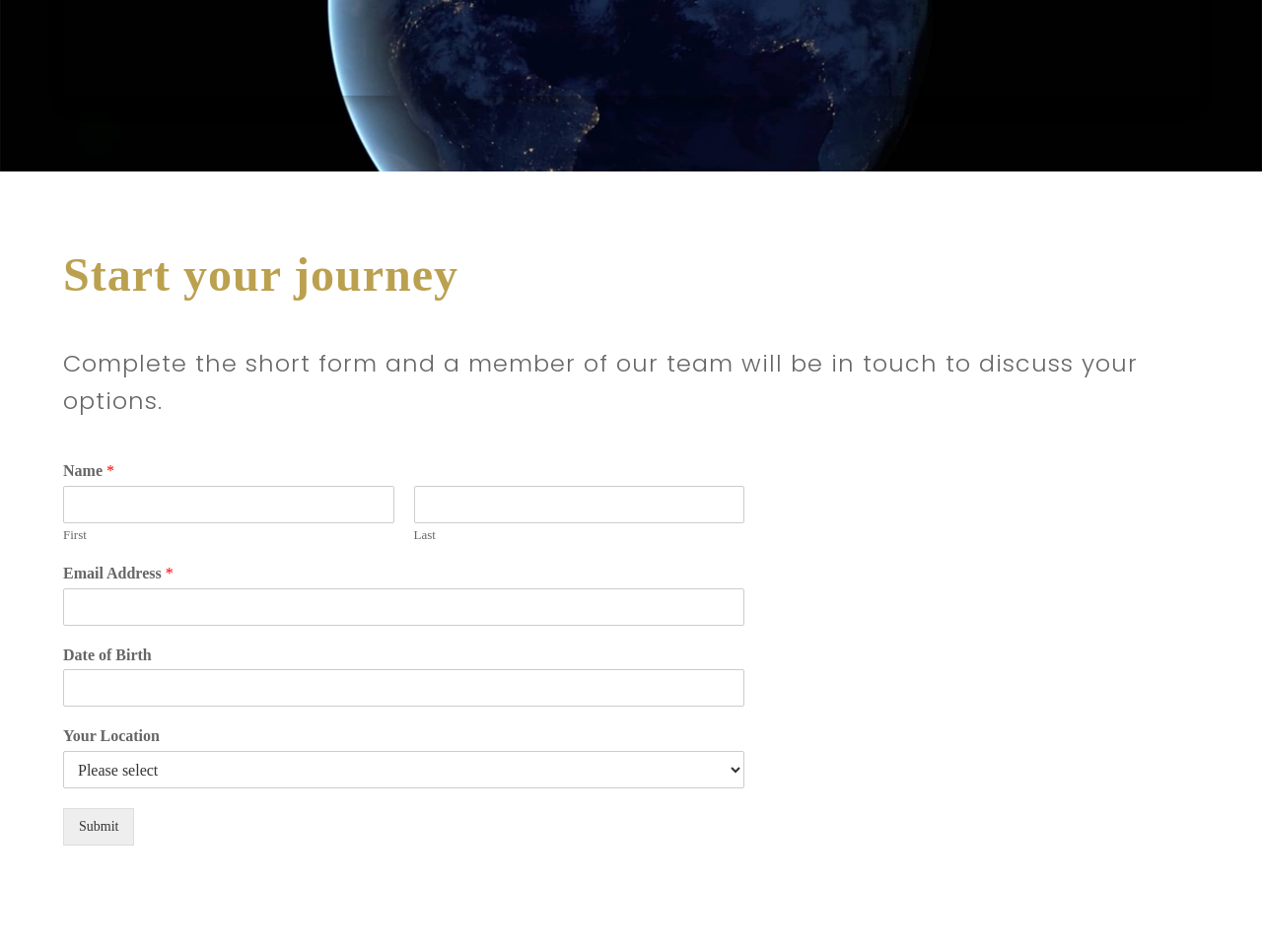What happens when the 'Submit' button is clicked?
Based on the image, please offer an in-depth response to the question.

The 'Submit' button is a call-to-action that, when clicked, will submit the form data to the server. This will likely trigger a response from the server, such as sending a confirmation email or redirecting the user to a new page, depending on the purpose of the form.